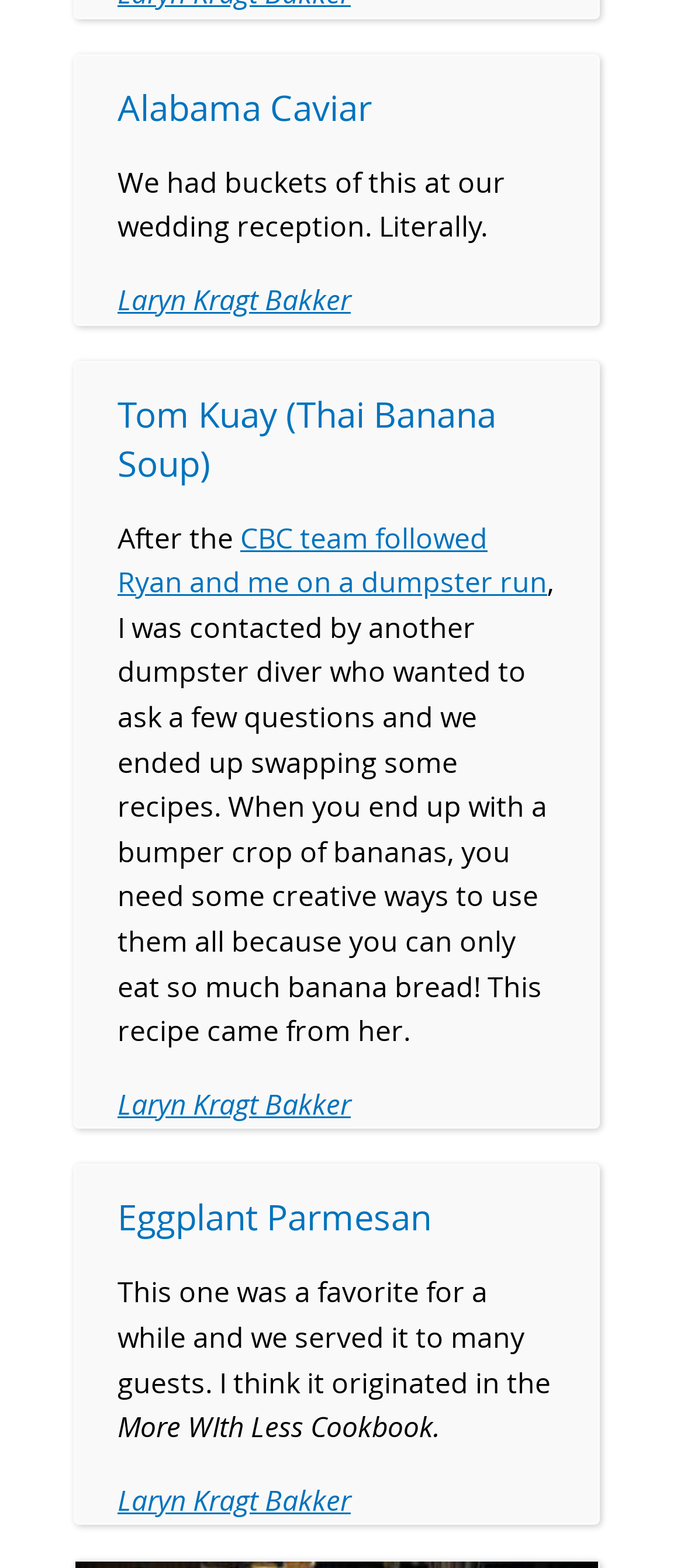Locate the bounding box coordinates of the UI element described by: "Alabama Caviar". The bounding box coordinates should consist of four float numbers between 0 and 1, i.e., [left, top, right, bottom].

[0.172, 0.054, 0.544, 0.084]